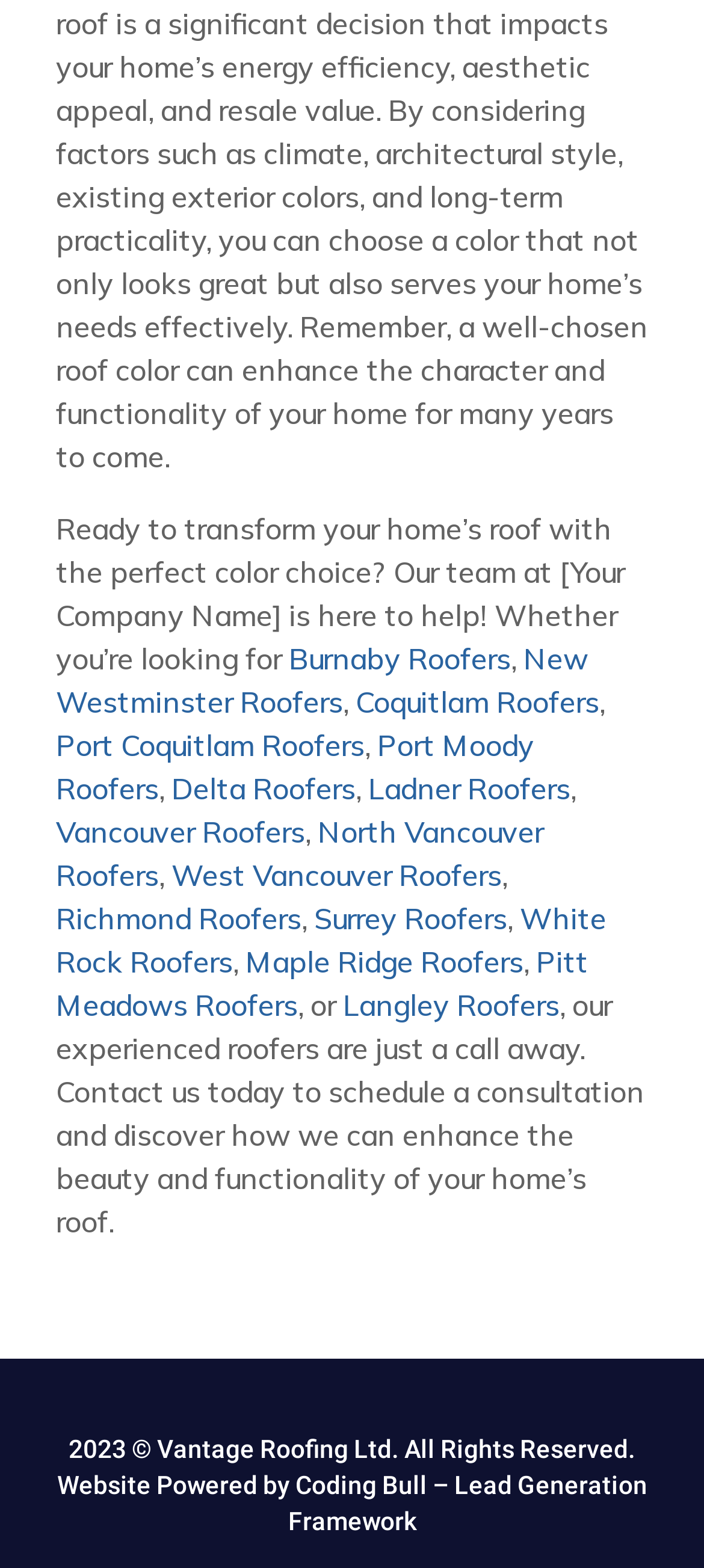What is the last sentence of the main text on the webpage?
Give a comprehensive and detailed explanation for the question.

The last sentence of the main text on the webpage is a call-to-action, encouraging users to contact the company to schedule a consultation and discover how they can enhance the beauty and functionality of their home's roof.